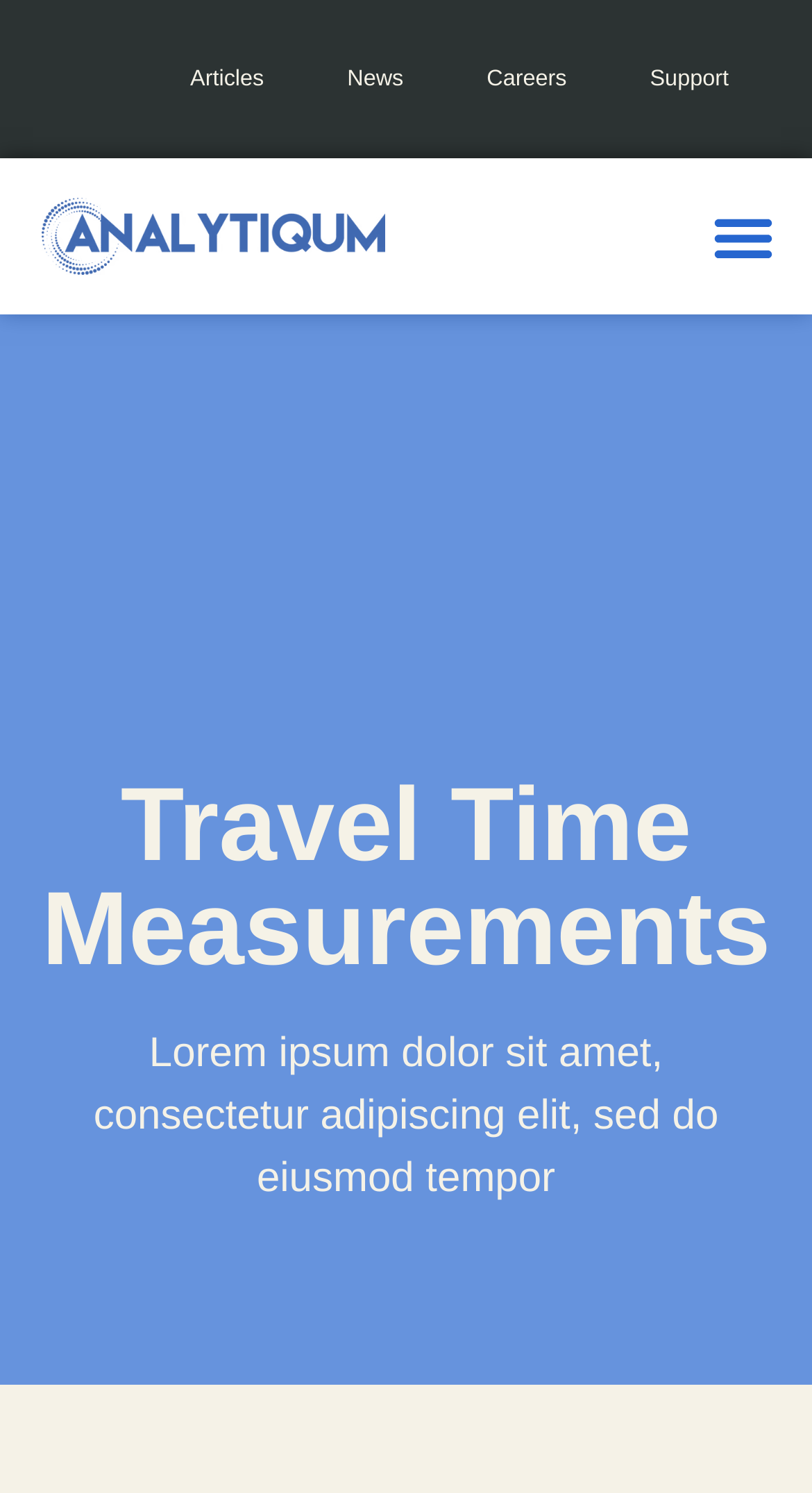Please provide the bounding box coordinate of the region that matches the element description: Travel Time Measurements. Coordinates should be in the format (top-left x, top-left y, bottom-right x, bottom-right y) and all values should be between 0 and 1.

[0.051, 0.513, 0.949, 0.661]